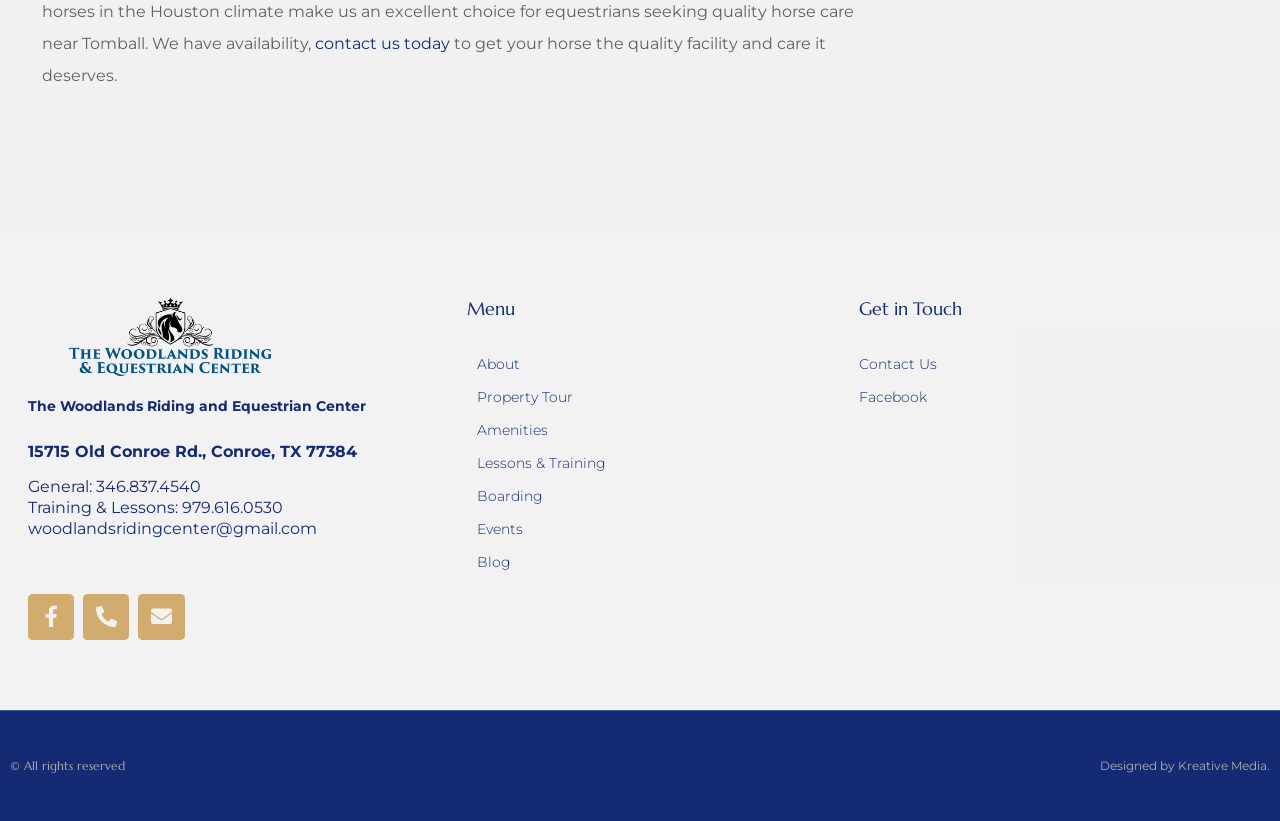Show the bounding box coordinates for the HTML element described as: "Designed by Kreative Media.".

[0.859, 0.923, 0.992, 0.942]